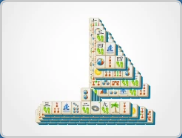Convey a rich and detailed description of the image.

The image showcases a beautifully arranged tile set resembling a sailing boat, crafted from Mahjong tiles. Each tile features colorful illustrations, including elements like water droplets, suns, and marine motifs, evoking a summer nautical theme. This captivating design is part of the "Play Boat Mahjong" puzzle, inviting players to engage in a fun and challenging game while enjoying the visual appeal of the maritime arrangement. The overall aesthetic blends the classic game of Mahjong with a refreshing summer vibe, perfect for enthusiasts looking for a thematic gaming experience.